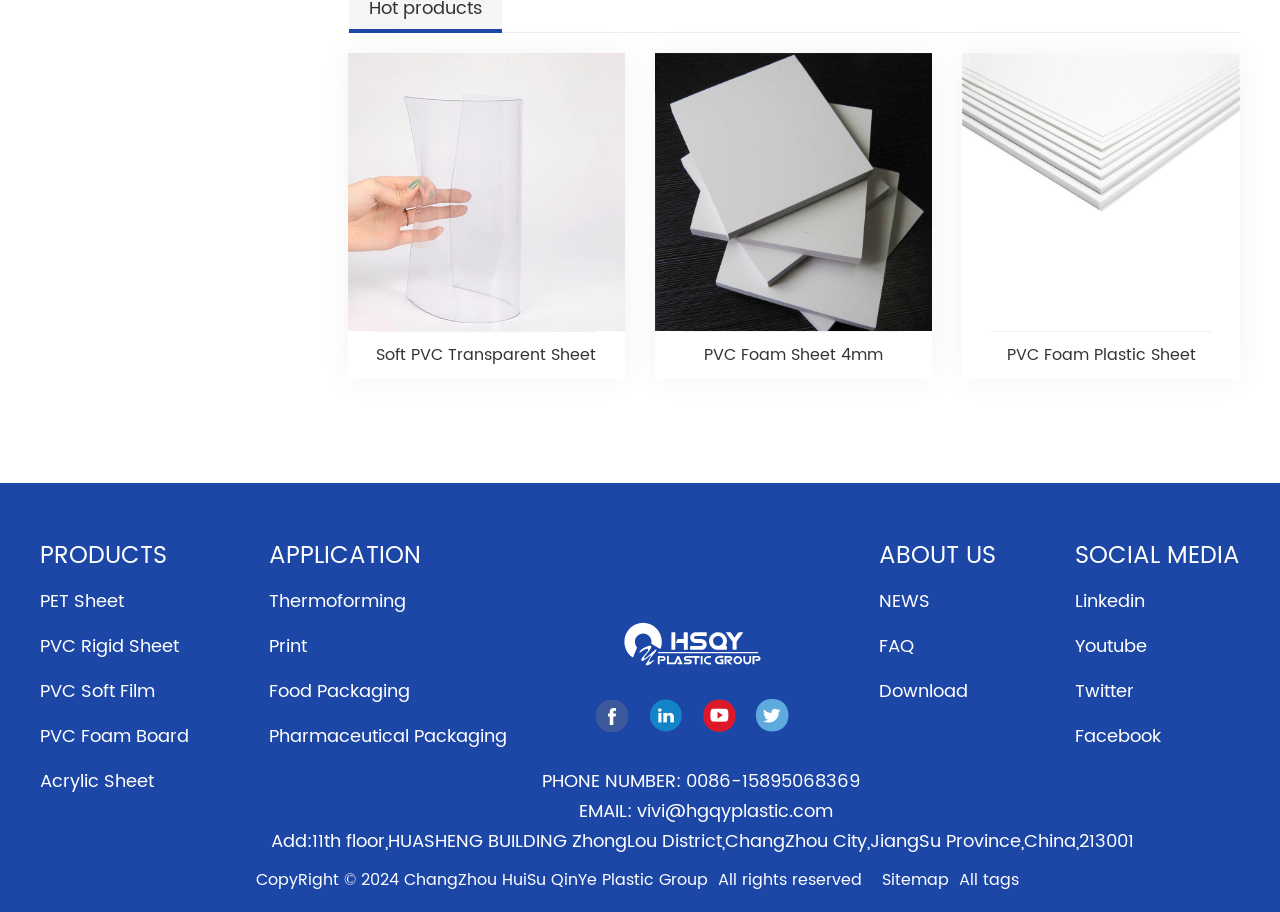What type of products are featured on this webpage?
Relying on the image, give a concise answer in one word or a brief phrase.

Plastic sheets